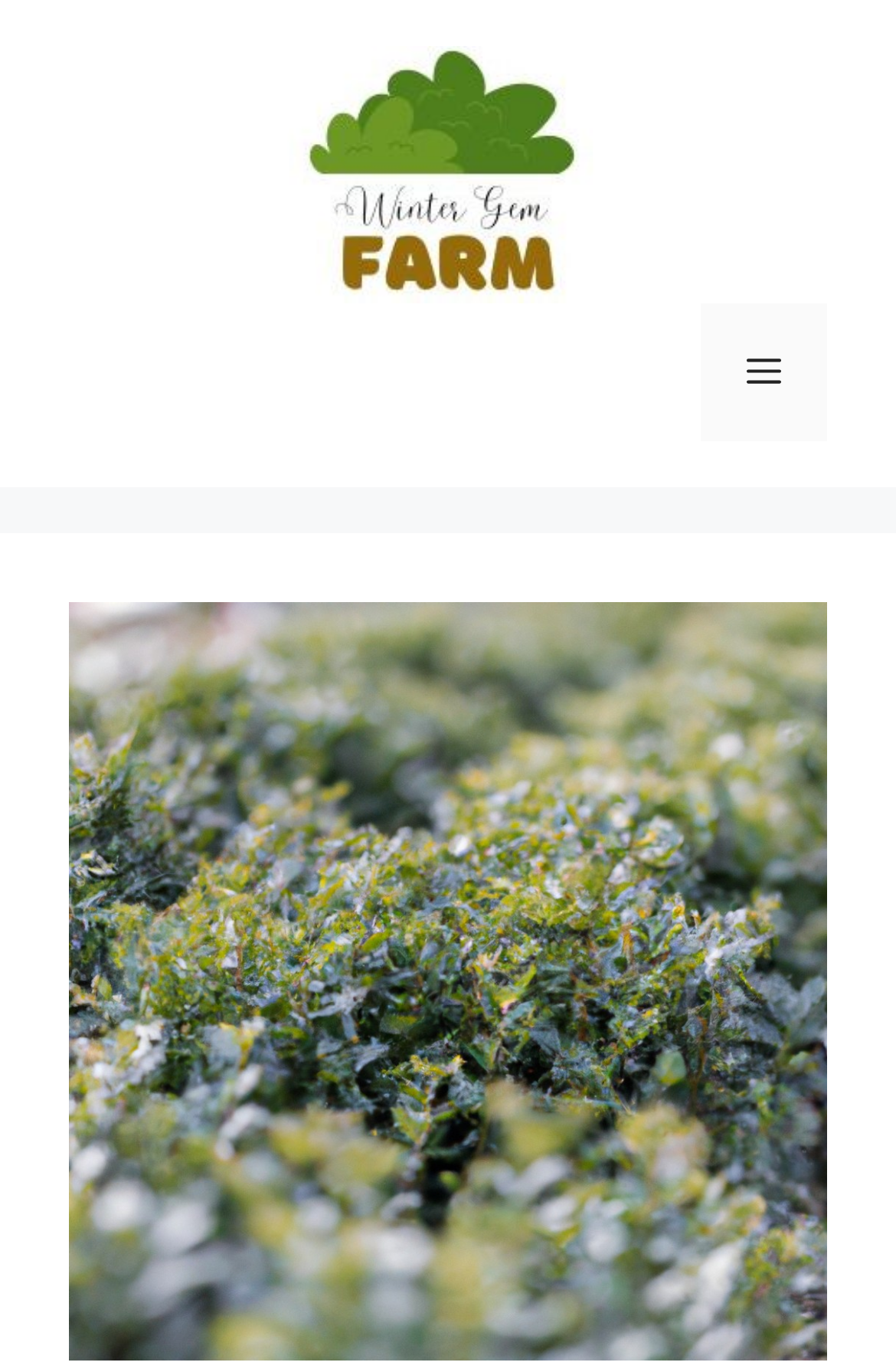Provide the text content of the webpage's main heading.

Fastest Growing Boxwood: Comprehensive Guide on Care and Maintenance